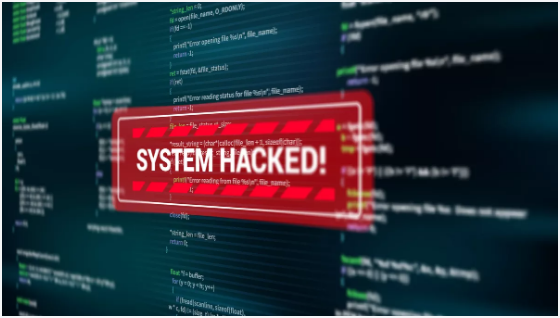Give a detailed account of the visual content in the image.

The image depicts a high-tech digital interface filled with lines of code, conveying a sense of urgency and alarm. Prominently displayed in the center is a bold, red alert reading "SYSTEM HACKED!" set against a background of programming or error messages. The backdrop, featuring blurred snippets of code, suggests the complexity of cybersecurity systems and the vulnerabilities they face. This visual serves as a stark reminder of the looming threats in the digital landscape, emphasizing the importance of robust cyber defense mechanisms and awareness in today's technological environment.